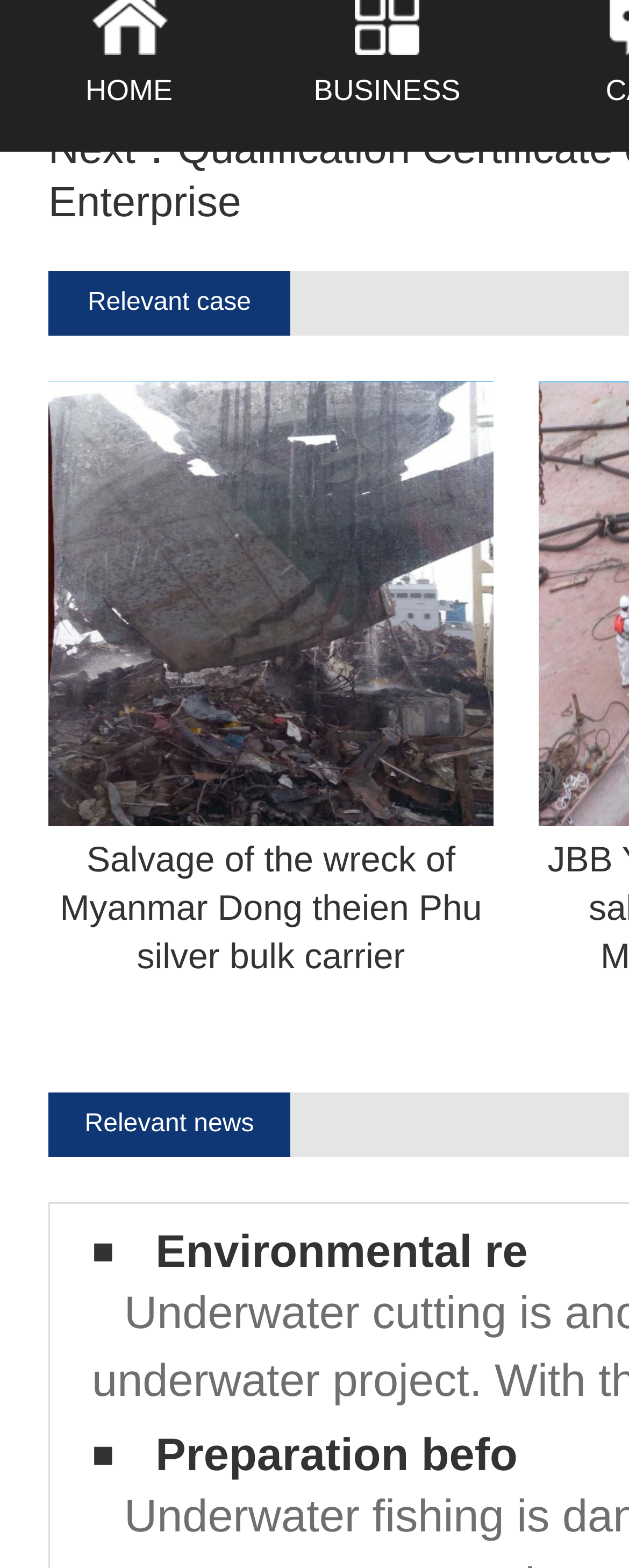What is the category of the news 'Environmental re [2022-05-16]'?
Please answer the question with a detailed response using the information from the screenshot.

The news 'Environmental re [2022-05-16]' is categorized as 'Relevant news' because it is located under the 'Relevant news' heading on the page.